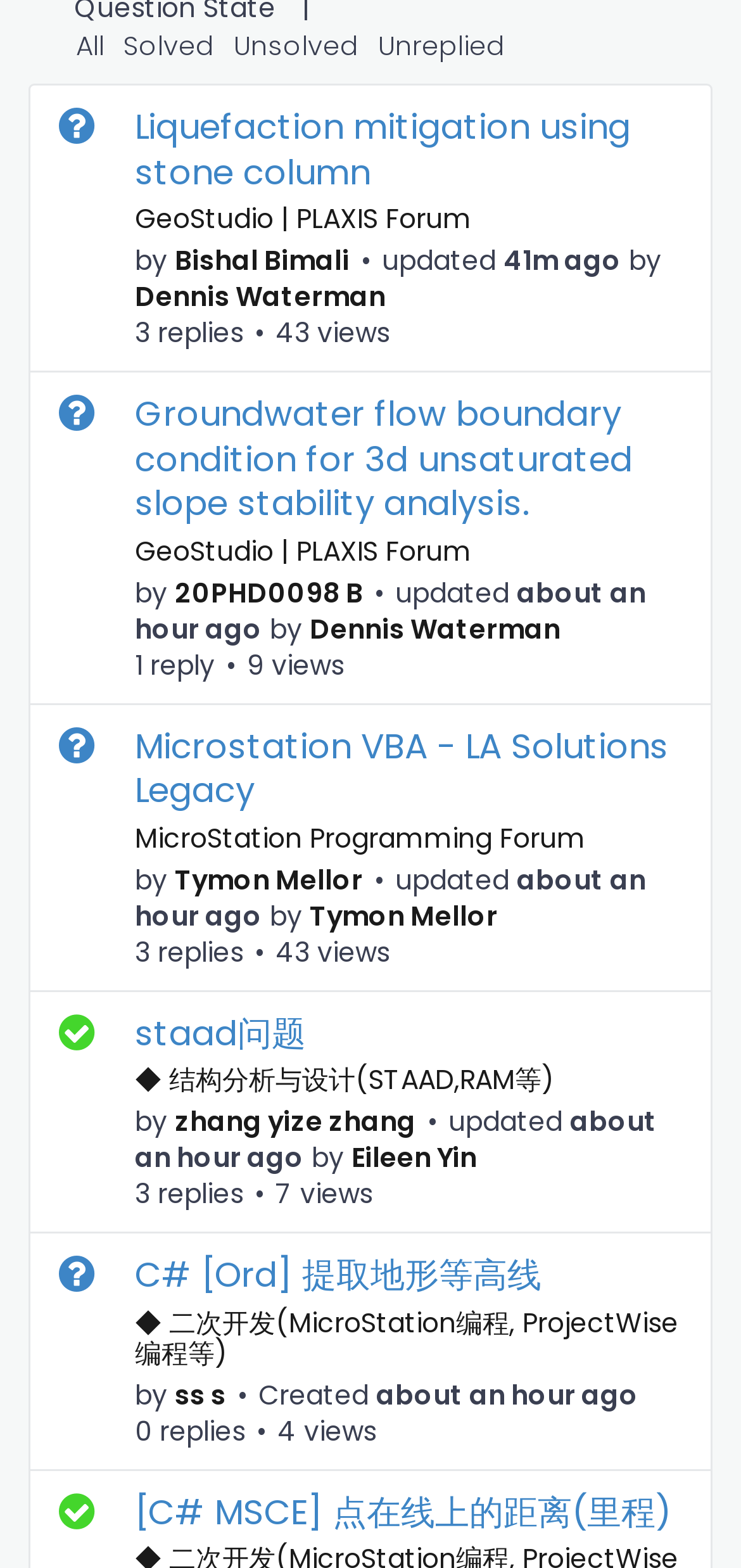Determine the bounding box coordinates for the clickable element required to fulfill the instruction: "View profile of Bishal Bimali". Provide the coordinates as four float numbers between 0 and 1, i.e., [left, top, right, bottom].

[0.236, 0.154, 0.472, 0.178]